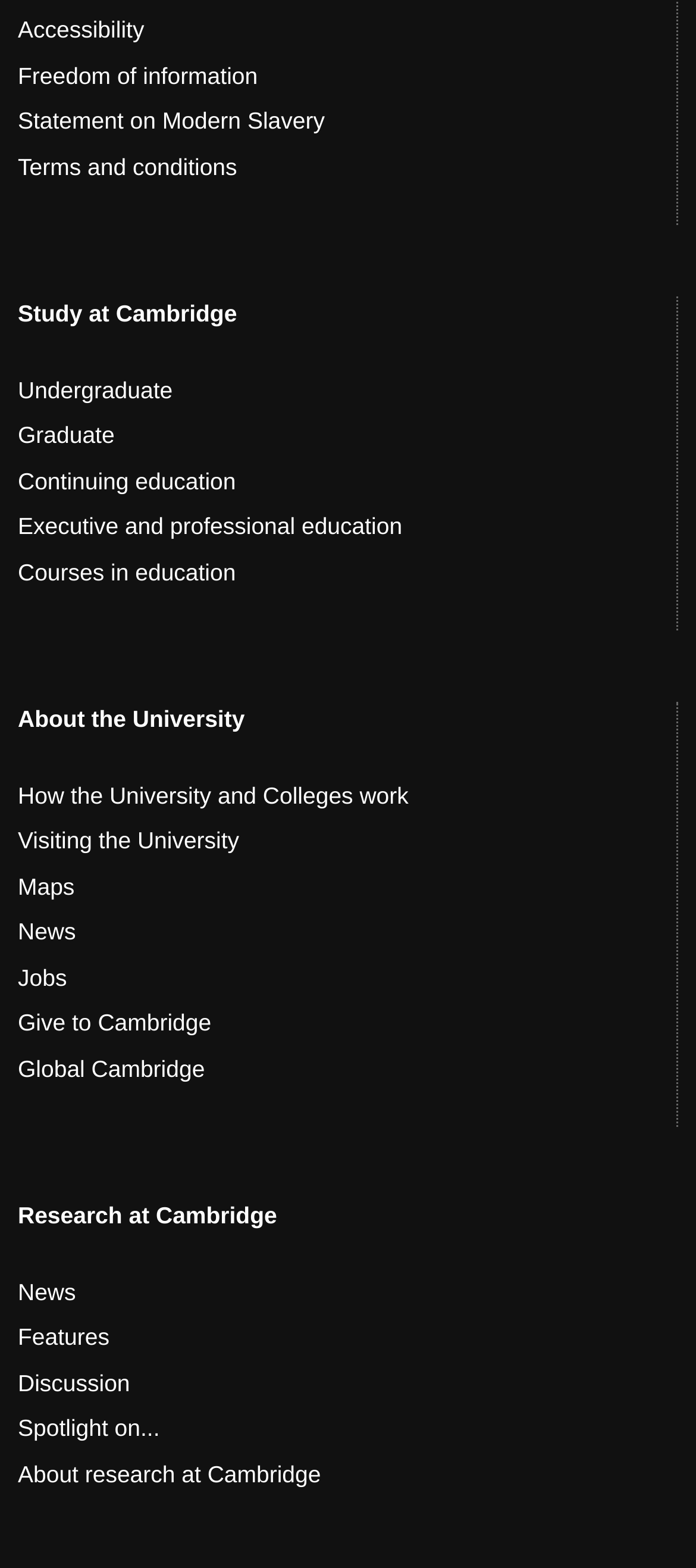Please determine the bounding box coordinates of the element to click on in order to accomplish the following task: "View undergraduate courses". Ensure the coordinates are four float numbers ranging from 0 to 1, i.e., [left, top, right, bottom].

[0.026, 0.24, 0.248, 0.257]